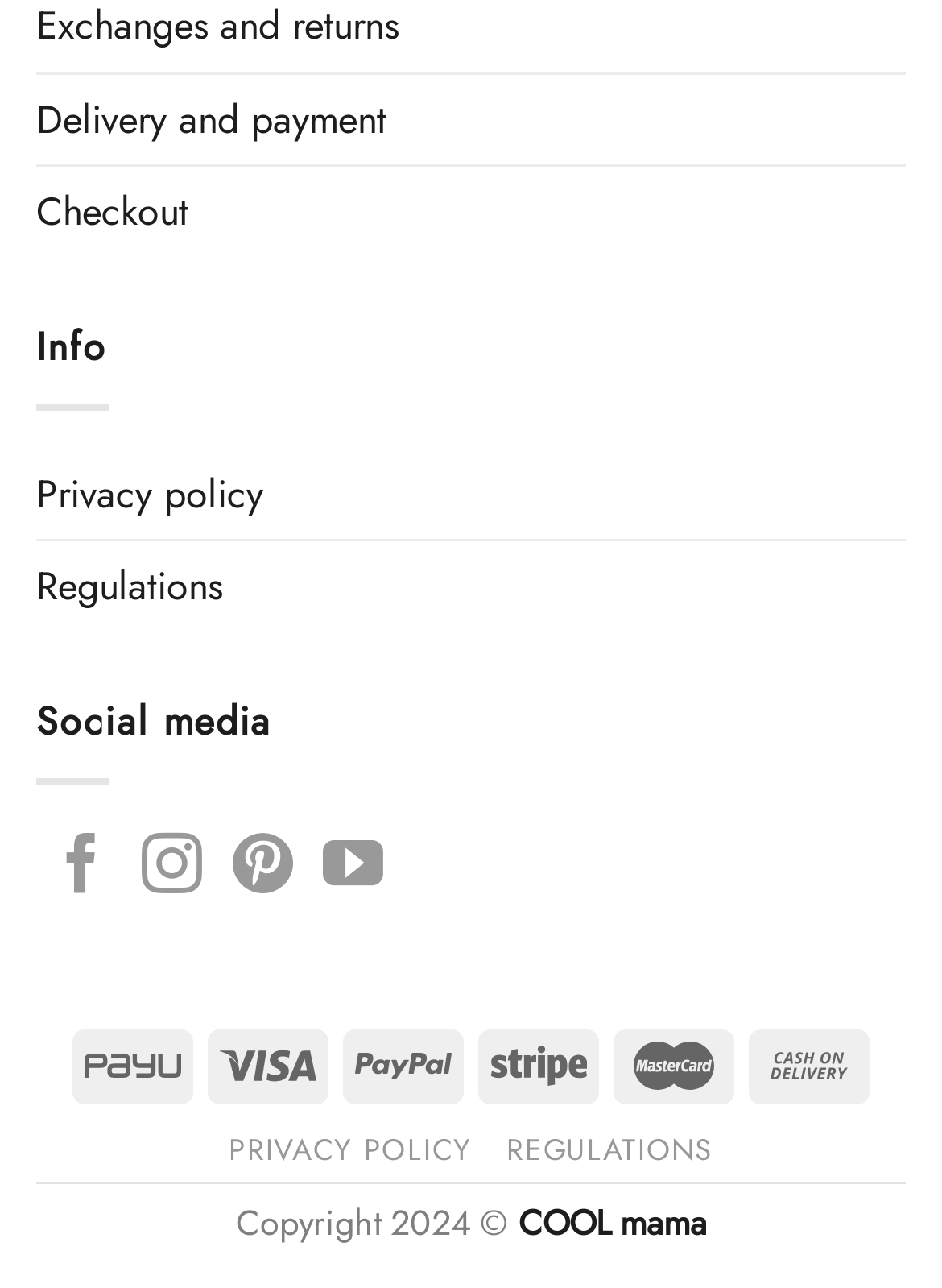How many social media links are there?
Please use the image to deliver a detailed and complete answer.

I counted the number of links under the 'Social media' text, which are 'Follow on Facebook', 'Follow on Instagram', 'Follow on Pinterest', and 'Follow on YouTube', totaling 4 links.